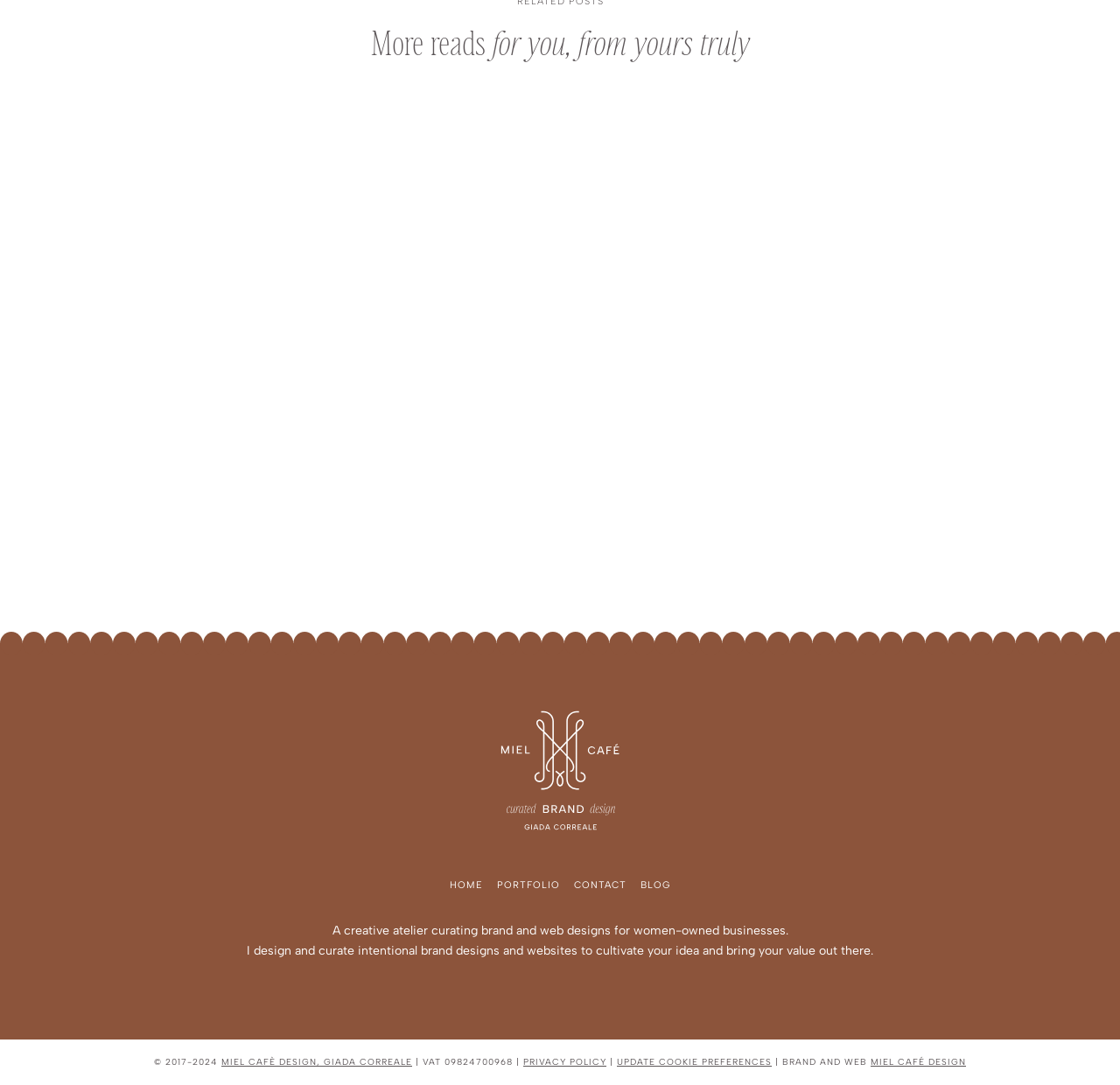Give a short answer to this question using one word or a phrase:
What is the profession of the website owner?

Designer